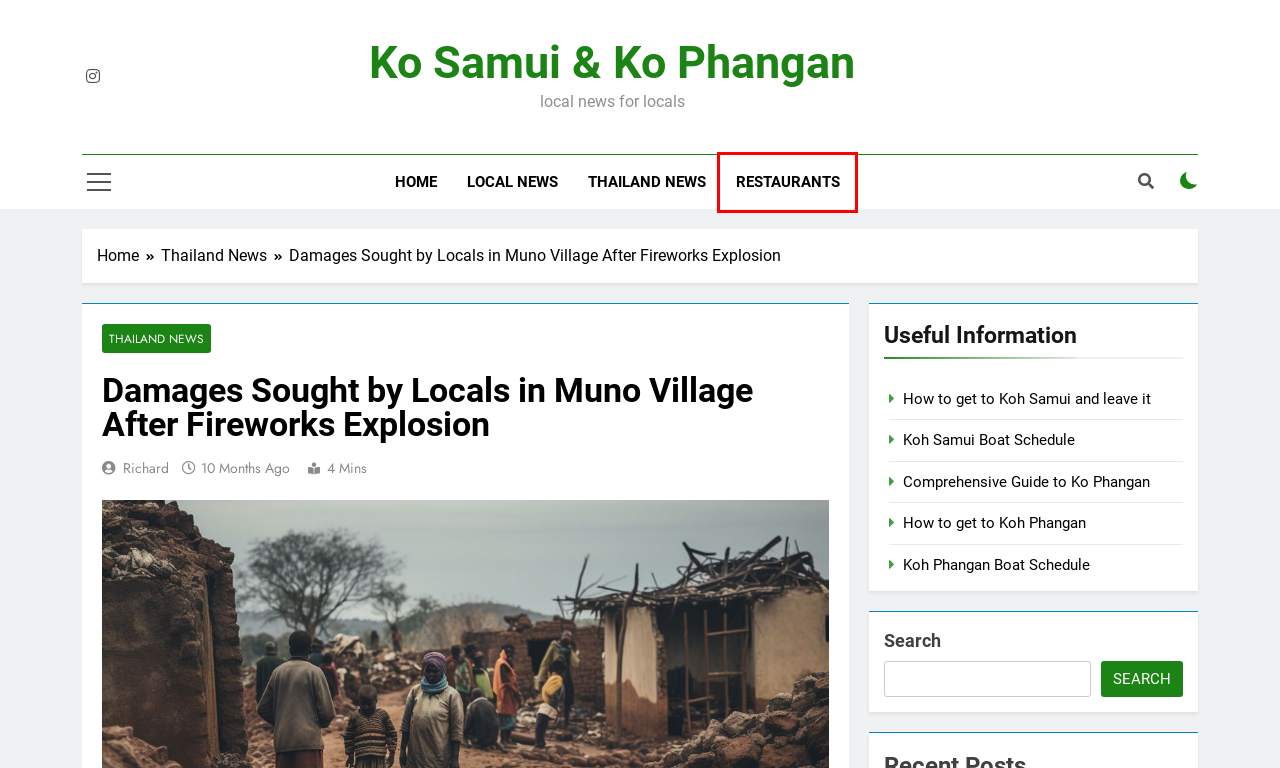A screenshot of a webpage is given with a red bounding box around a UI element. Choose the description that best matches the new webpage shown after clicking the element within the red bounding box. Here are the candidates:
A. Comprehensive Guide to Ko Phangan - Ko Samui & Ko Phangan
B. Restaurants Archives - Ko Samui & Ko Phangan
C. Ko Samui & Ko Phangan - local news for locals
D. richard, Author at Ko Samui & Ko Phangan
E. Koh Phangan Boat Schedule - Ko Samui & Ko Phangan
F. How to get to Koh Phangan - Ko Samui & Ko Phangan
G. Thailand News Archives - Ko Samui & Ko Phangan
H. Koh Samui Boat Schedule - Ko Samui & Ko Phangan

B